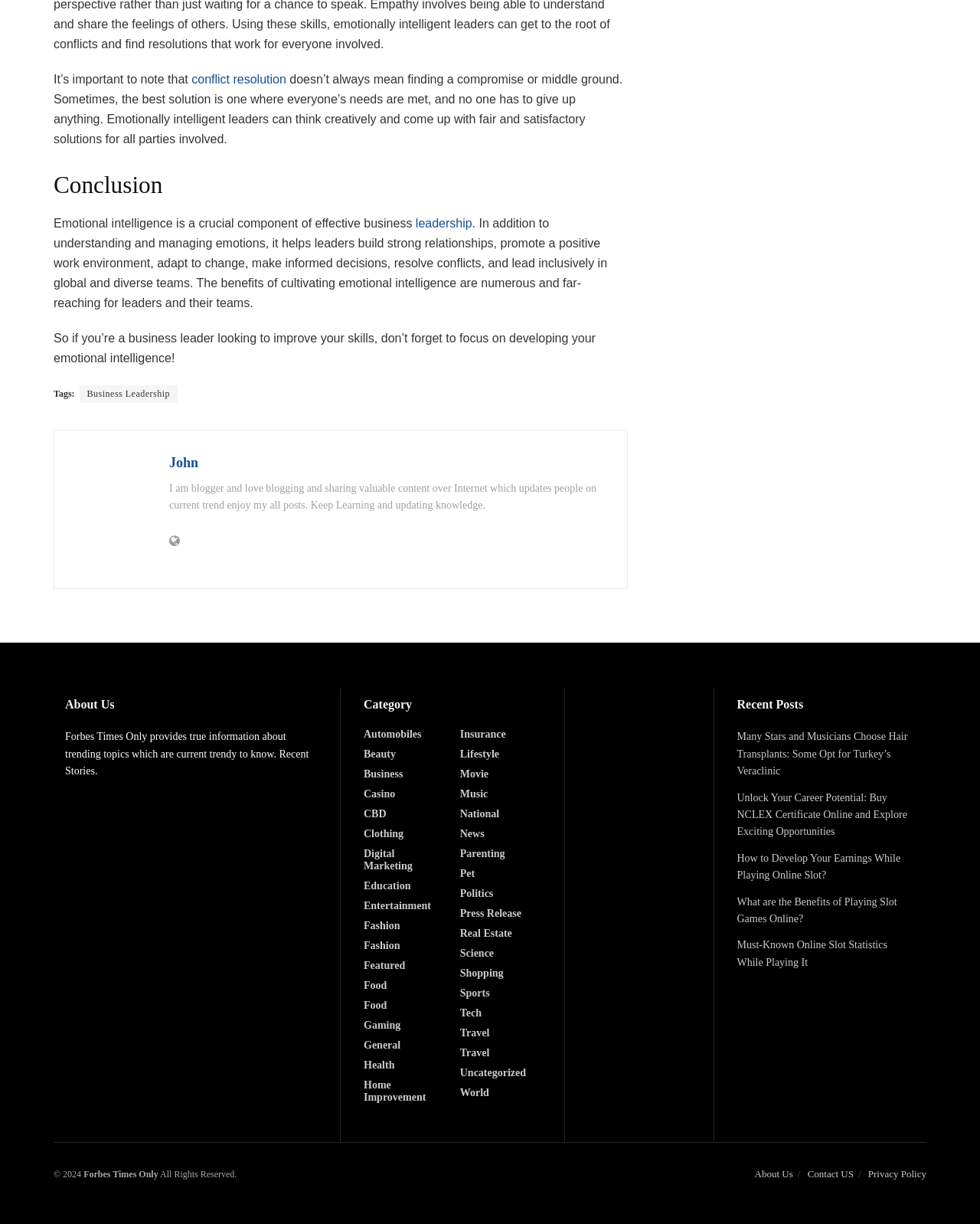Predict the bounding box for the UI component with the following description: "Beauty".

[0.371, 0.612, 0.404, 0.622]